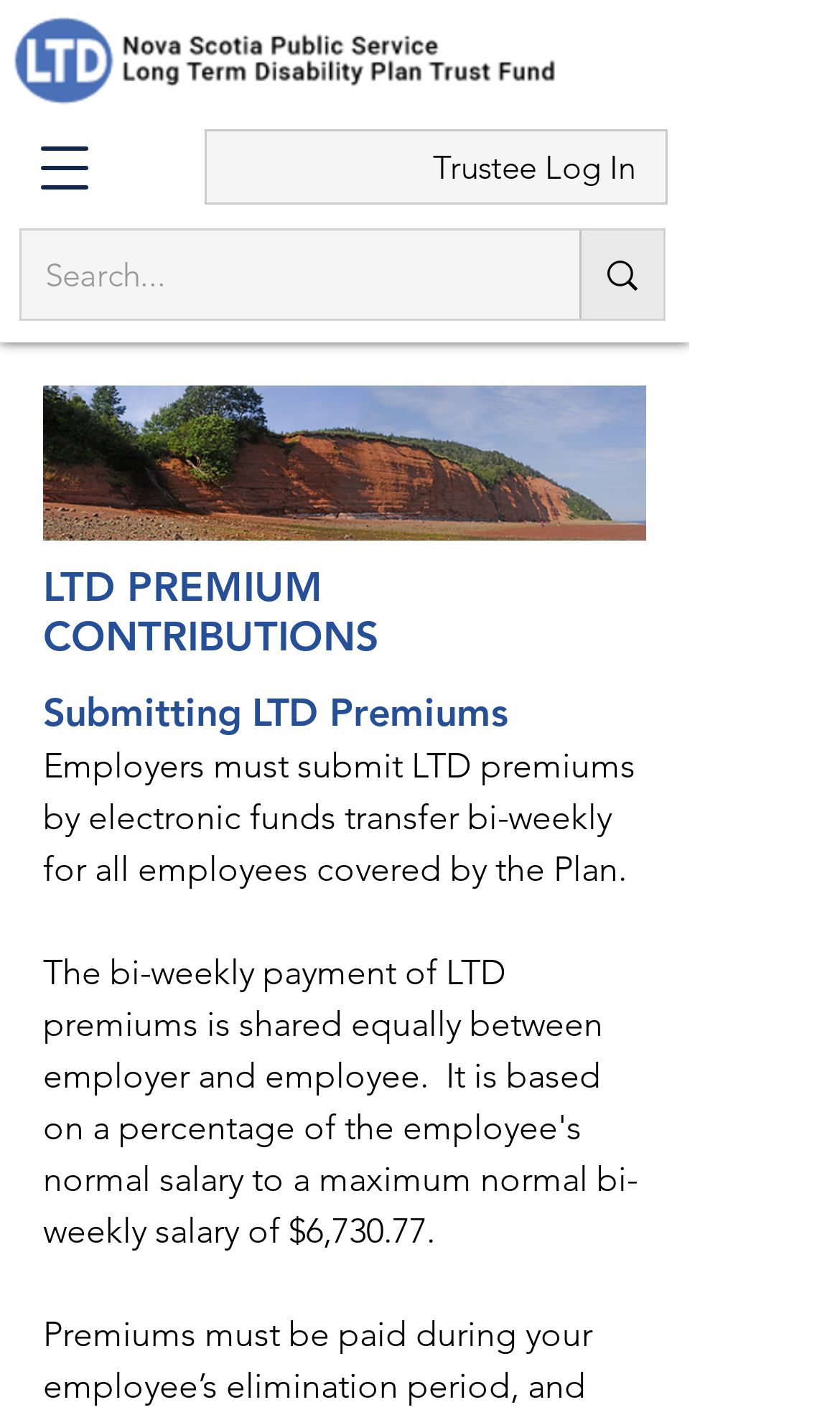What is the method of submitting LTD premiums?
Refer to the image and respond with a one-word or short-phrase answer.

Electronic funds transfer